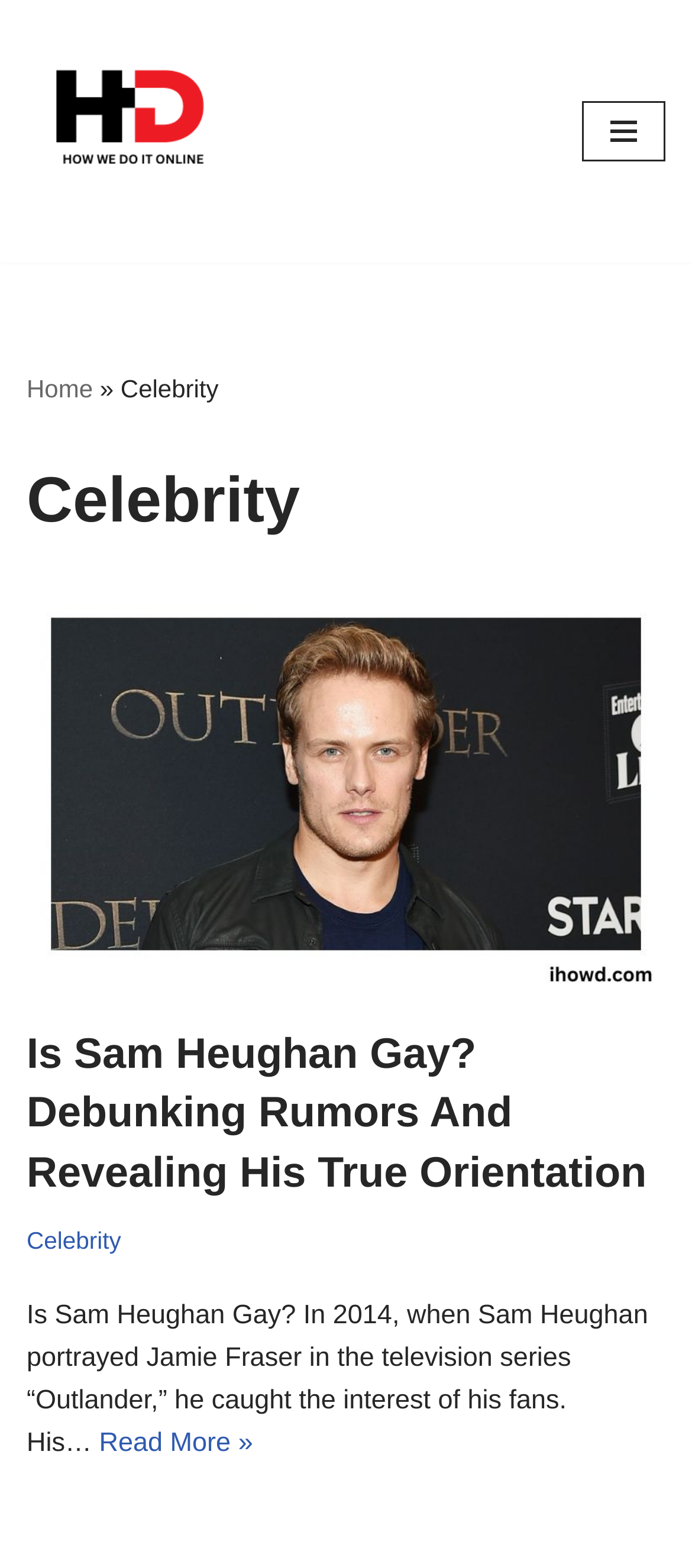Provide the bounding box coordinates for the UI element described in this sentence: "Skip to content". The coordinates should be four float values between 0 and 1, i.e., [left, top, right, bottom].

[0.0, 0.036, 0.077, 0.059]